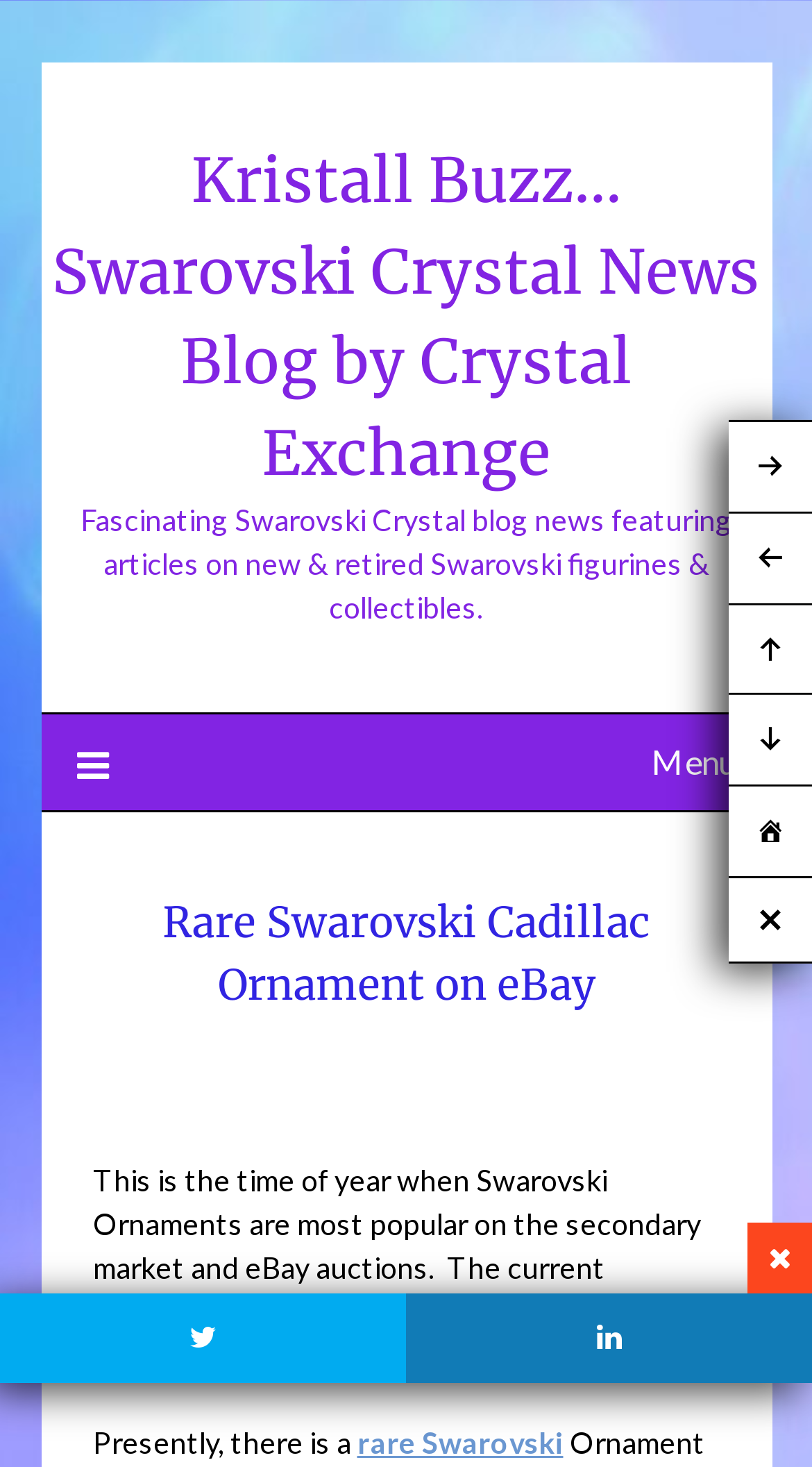Give a short answer using one word or phrase for the question:
What is the current ornament available?

2010 ornament